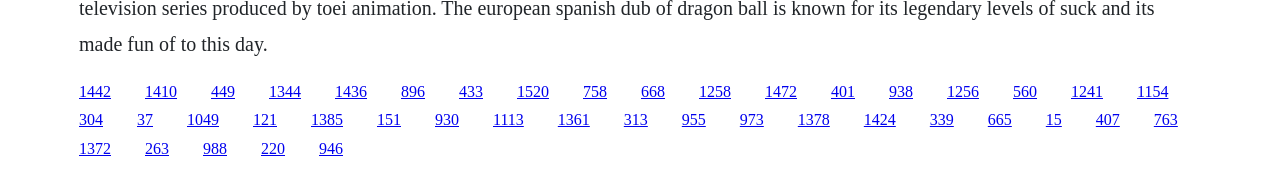What is the purpose of this webpage?
Provide an in-depth and detailed answer to the question.

Based on the presence of a large number of links on the webpage, I can infer that the purpose of this webpage is to serve as a directory or a collection of links to other resources or websites.